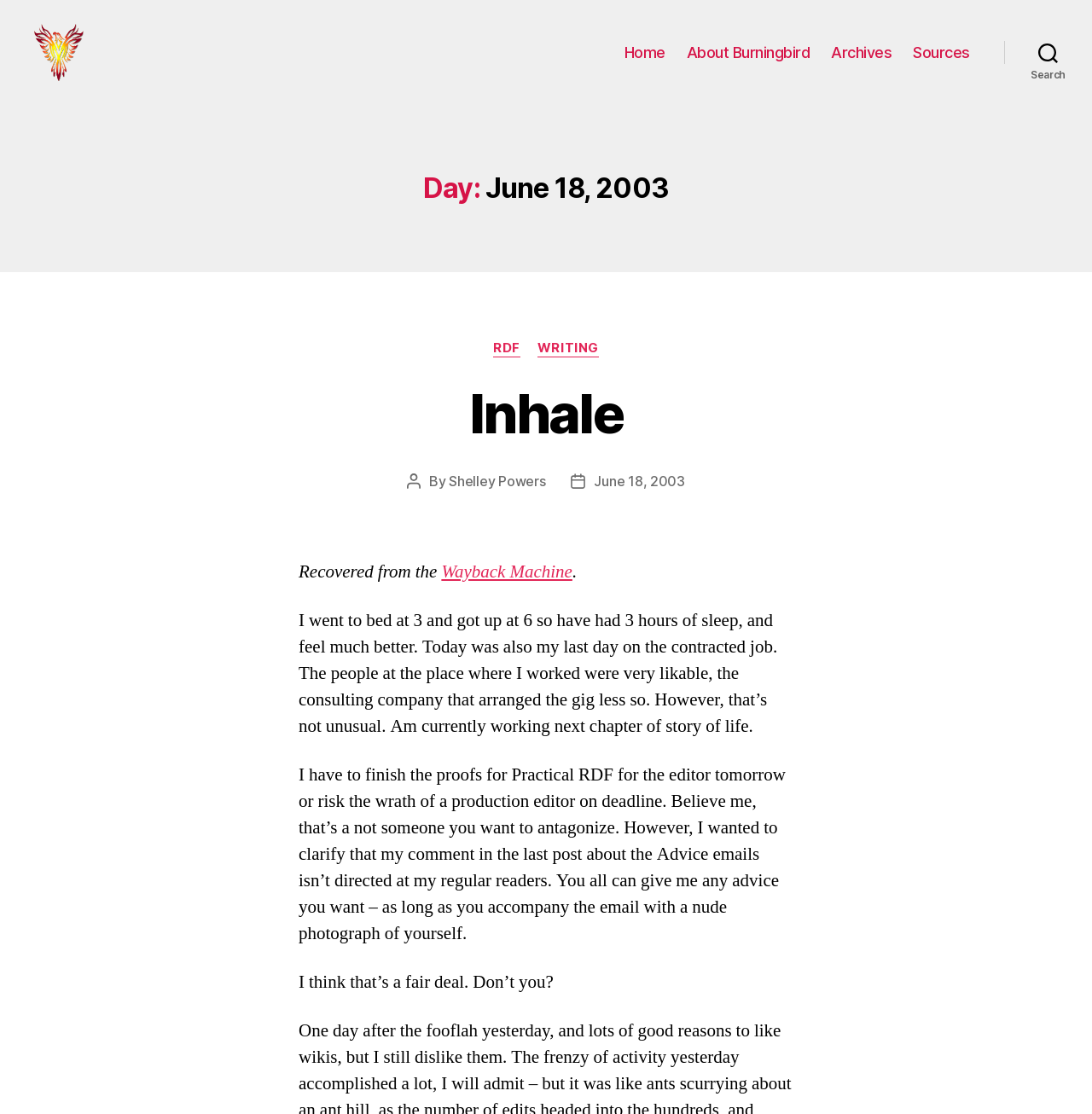Locate the bounding box coordinates of the area to click to fulfill this instruction: "View the 'About Burningbird' page". The bounding box should be presented as four float numbers between 0 and 1, in the order [left, top, right, bottom].

[0.629, 0.048, 0.742, 0.064]